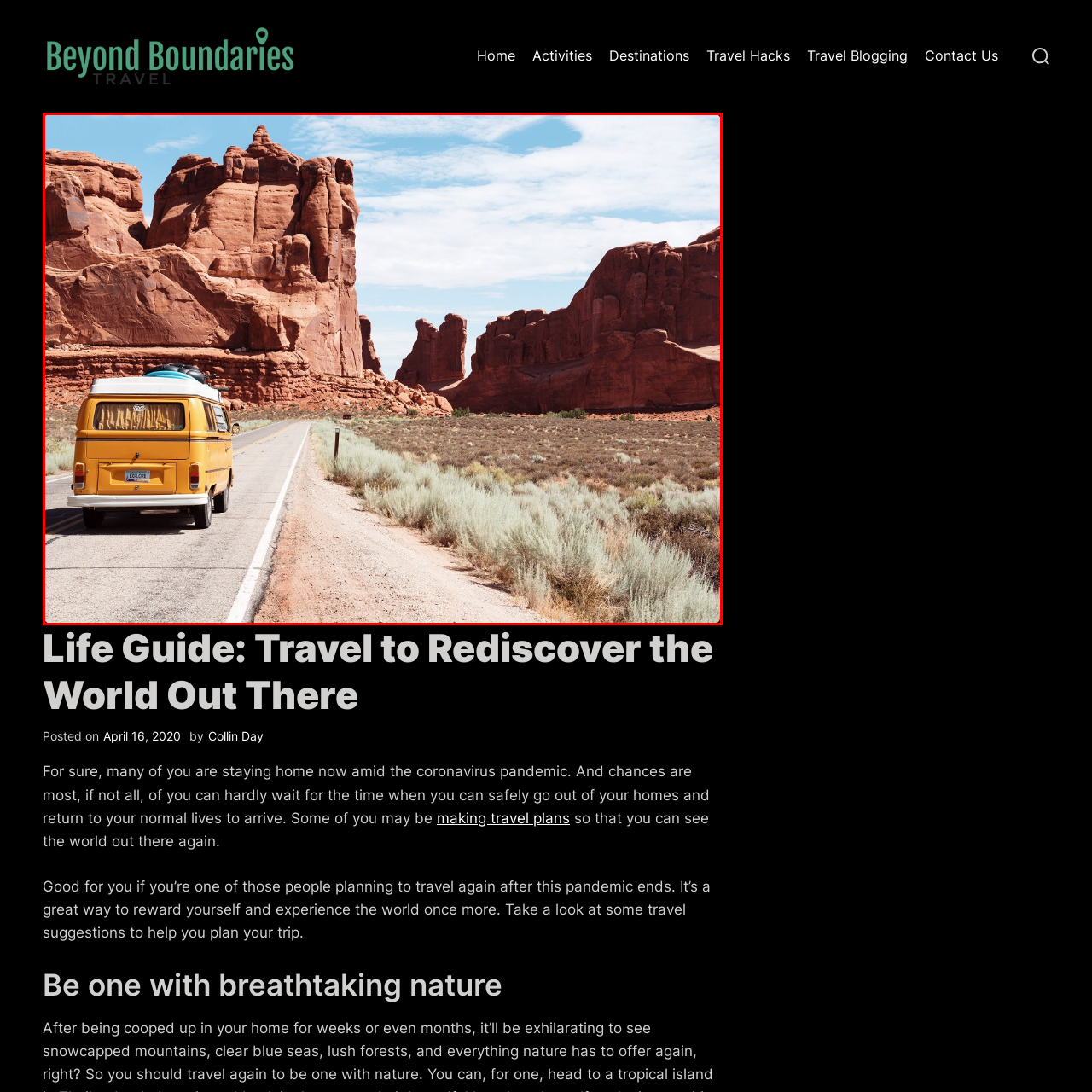Look closely at the part of the image inside the red bounding box, then respond in a word or phrase: What is the condition of the sky in the image?

Clear blue